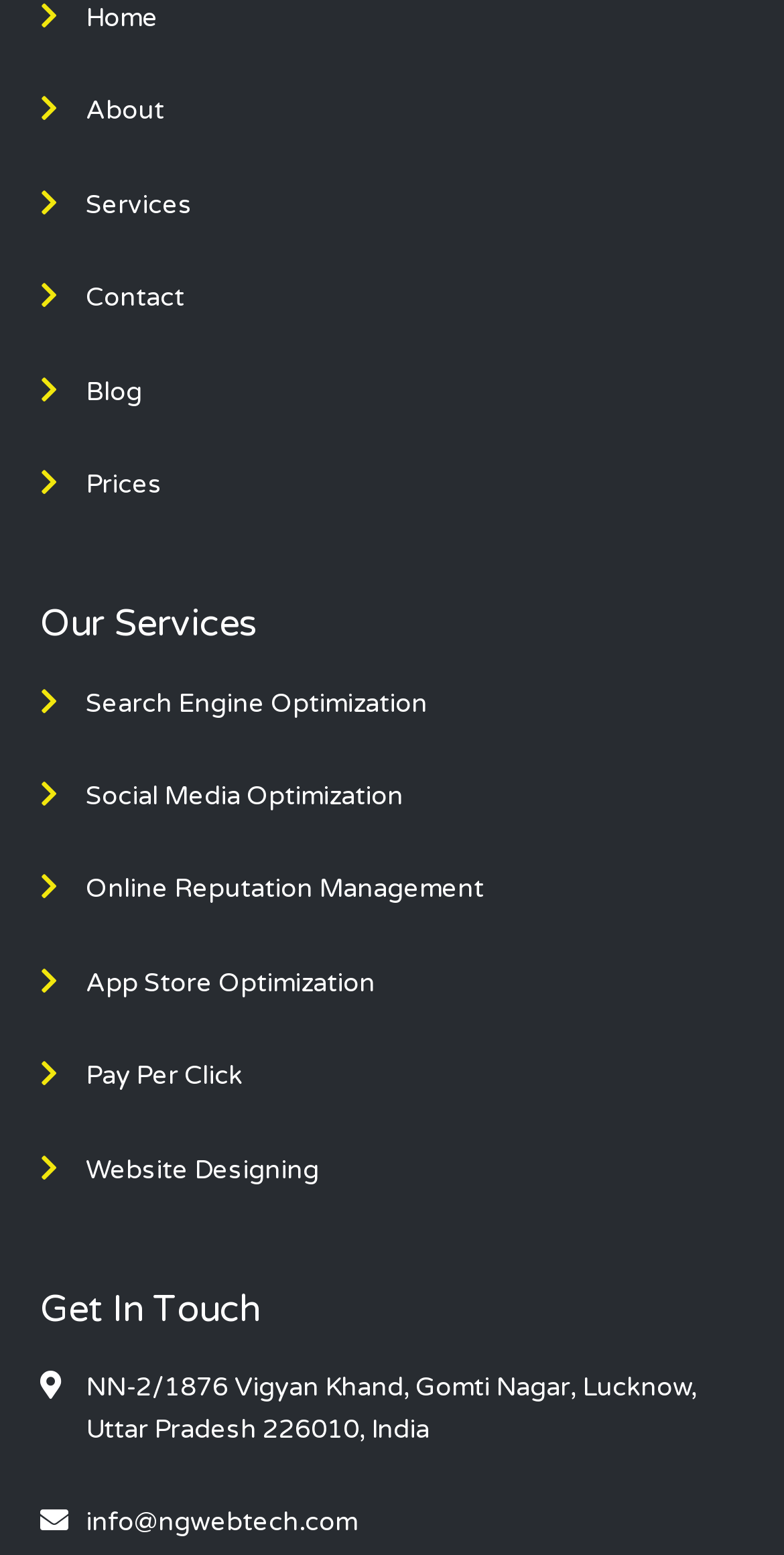Please identify the coordinates of the bounding box that should be clicked to fulfill this instruction: "learn about Search Engine Optimization".

[0.051, 0.439, 0.949, 0.466]